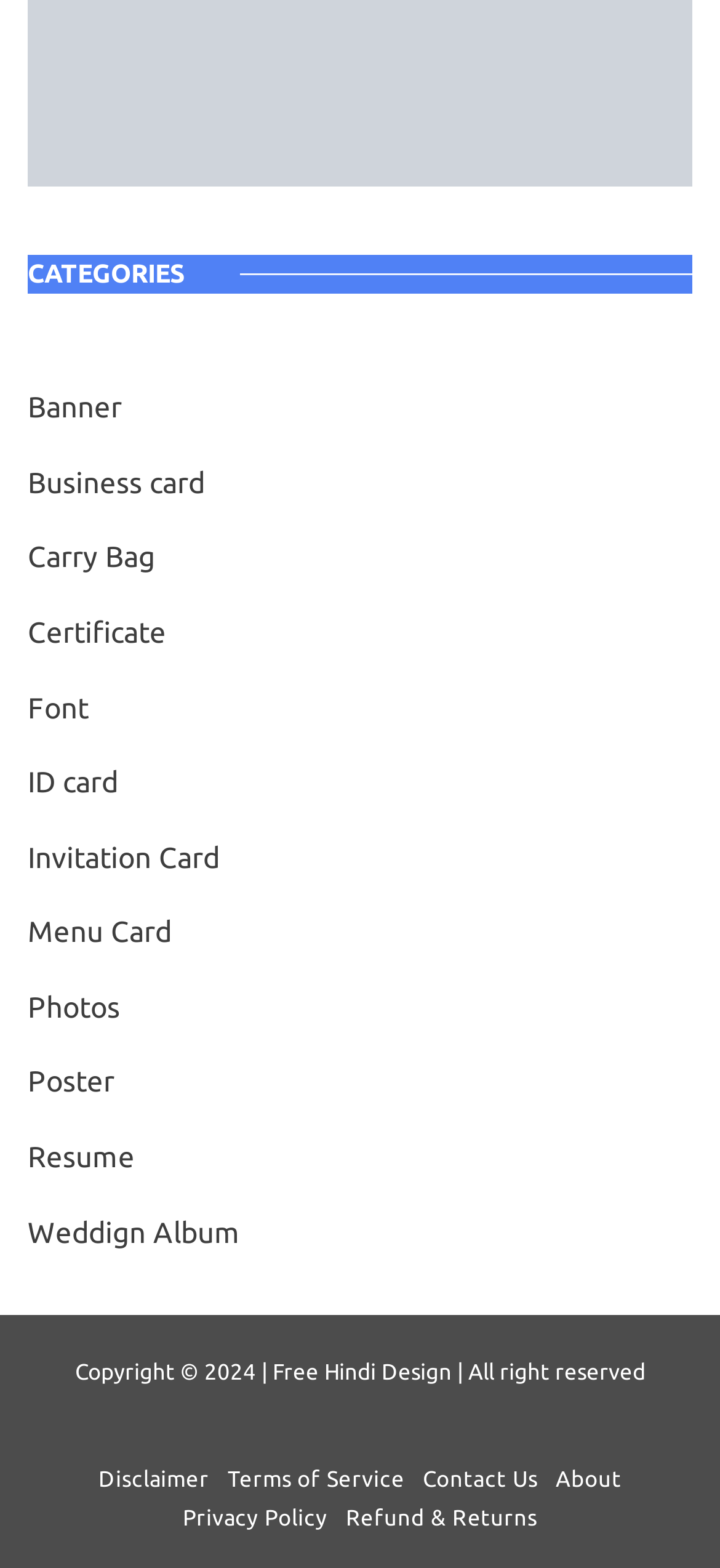Identify the bounding box coordinates of the section to be clicked to complete the task described by the following instruction: "Contact the website administrator". The coordinates should be four float numbers between 0 and 1, formatted as [left, top, right, bottom].

[0.575, 0.934, 0.759, 0.952]